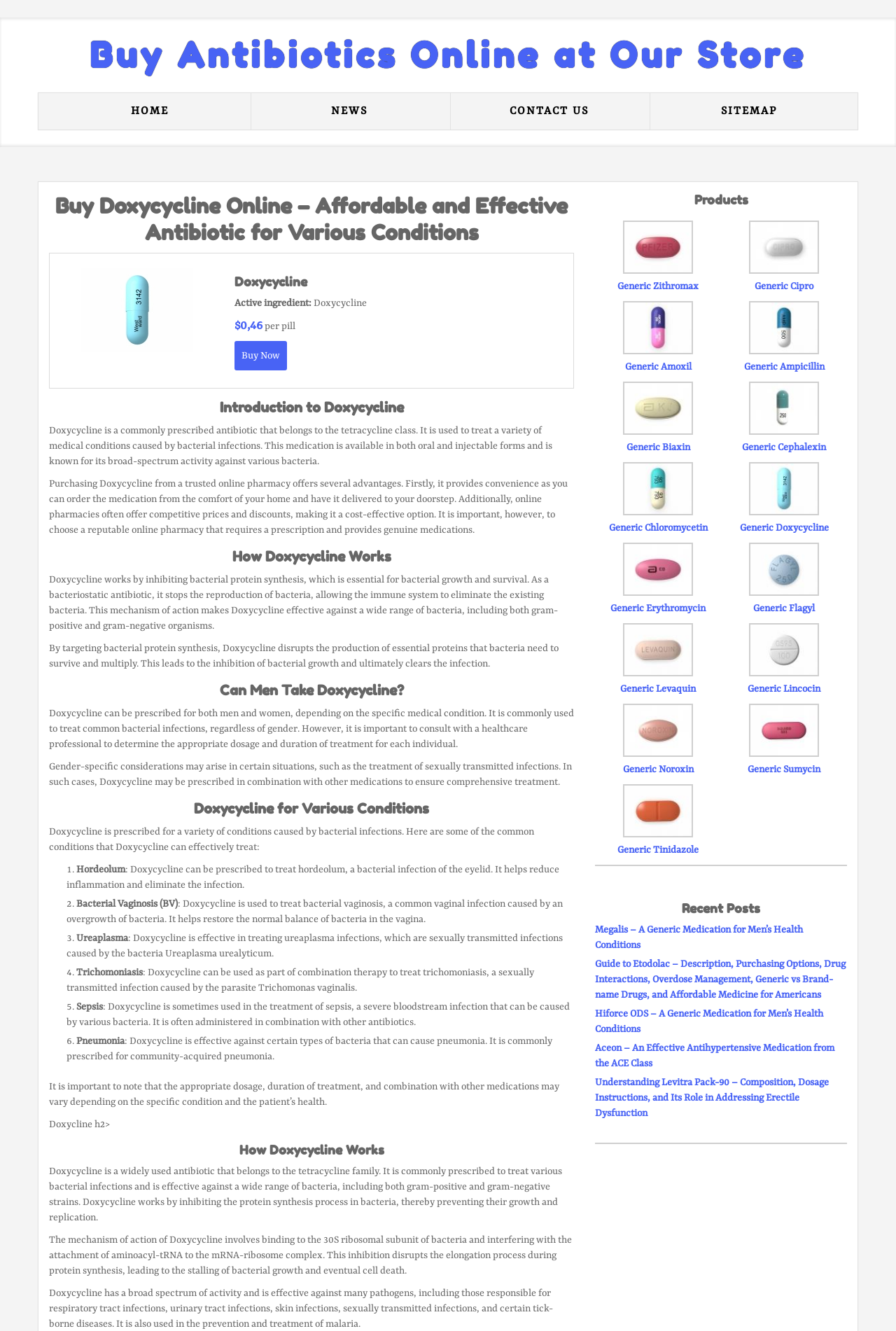Extract the bounding box coordinates for the HTML element that matches this description: "Buy". The coordinates should be four float numbers between 0 and 1, i.e., [left, top, right, bottom].

None